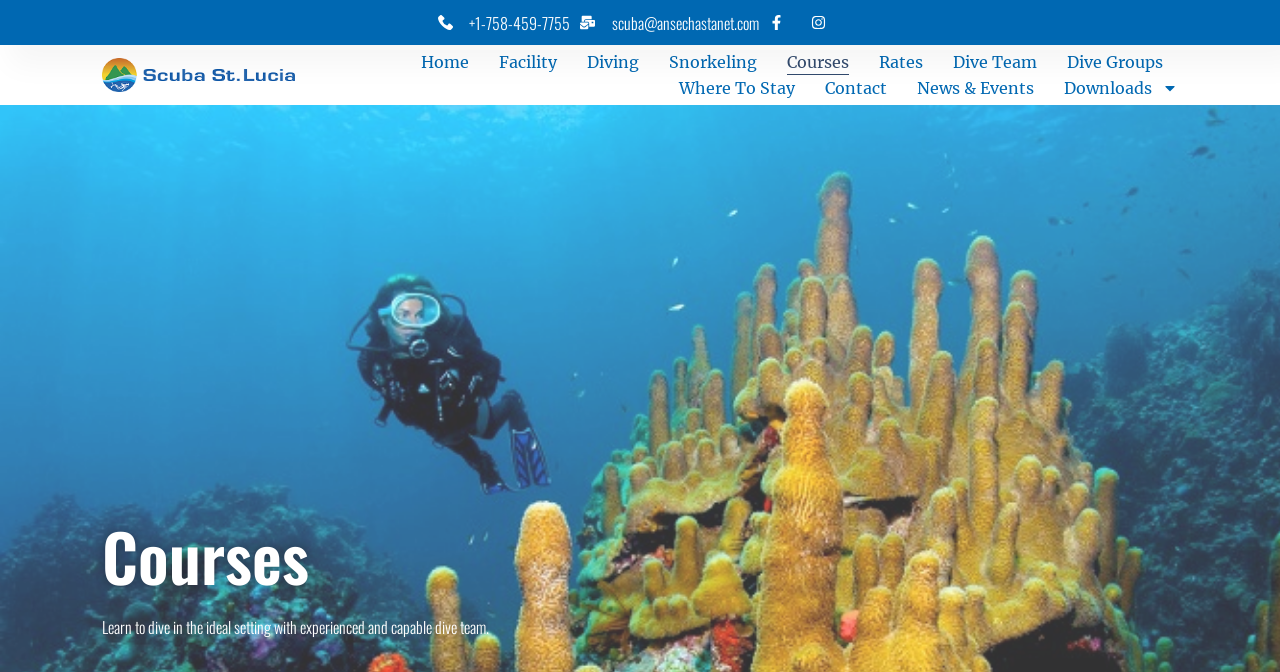Use a single word or phrase to answer the question: 
What is the email address to contact Scuba St Lucia?

scuba@ansechastanet.com